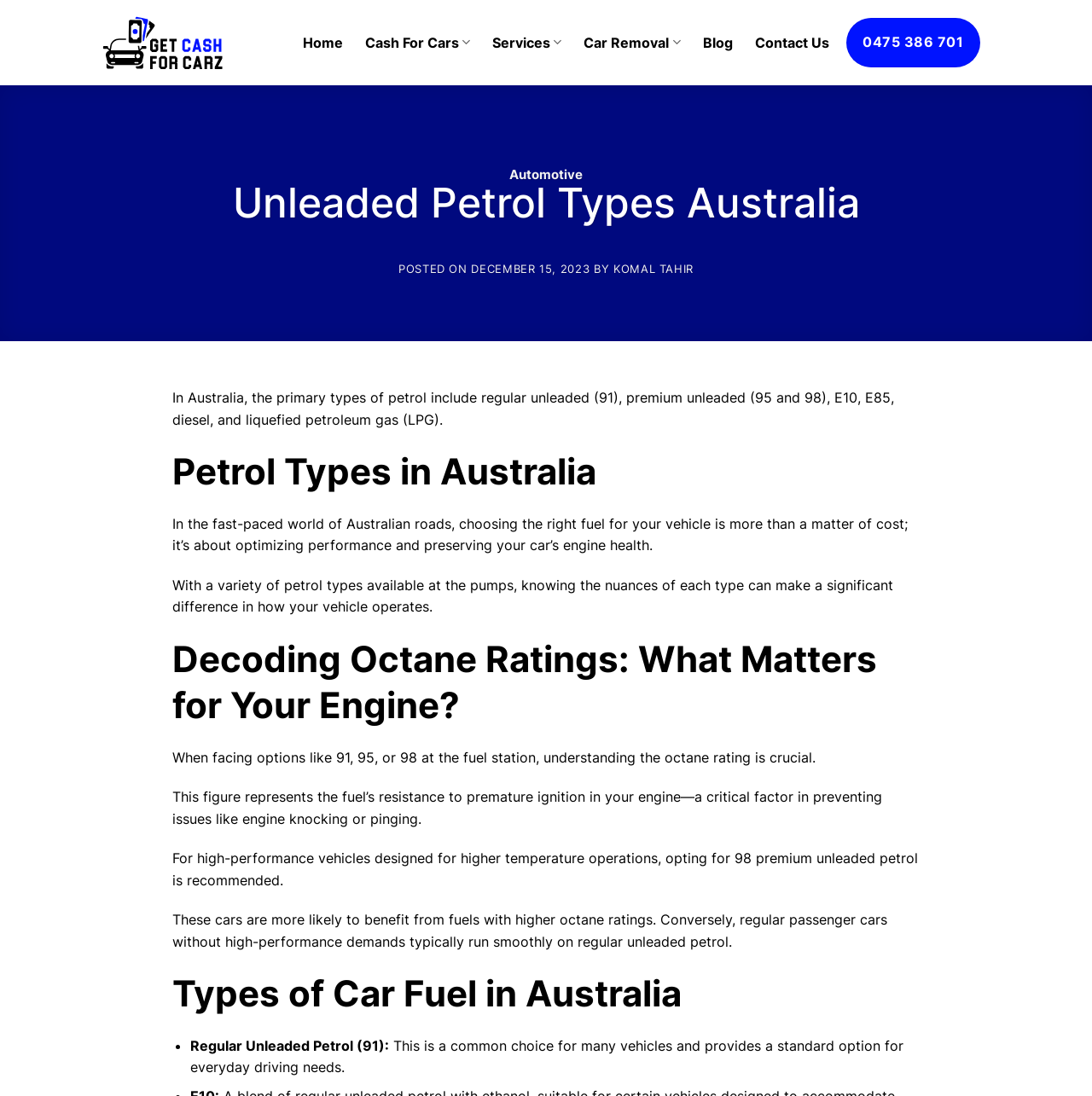What does the octane rating of petrol represent?
Give a thorough and detailed response to the question.

The webpage explains that the octane rating of petrol represents the fuel's resistance to premature ignition in the engine, which is a critical factor in preventing issues like engine knocking or pinging.